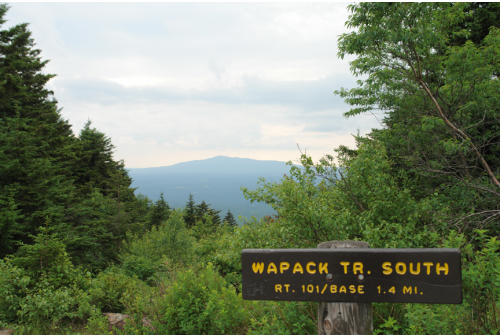What is the length of the Wapack Trail?
Answer the question with detailed information derived from the image.

The caption states that the Wapack Trail is a 'popular 21-mile ridgeline trail' that connects from Mount Watatic in Massachusetts to North Pack Monadnock in New Hampshire, indicating that the trail is 21 miles long.